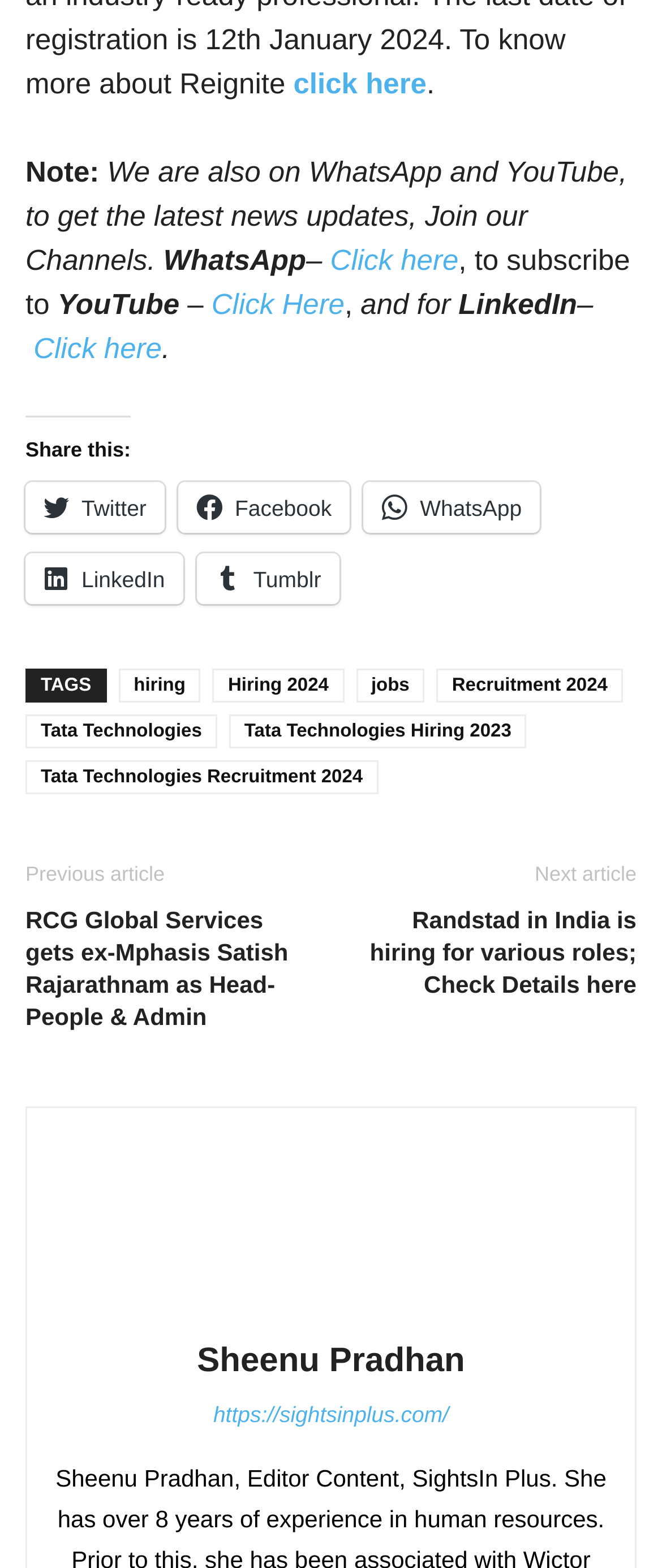Show me the bounding box coordinates of the clickable region to achieve the task as per the instruction: "Click on 'Click here'".

[0.499, 0.155, 0.693, 0.176]